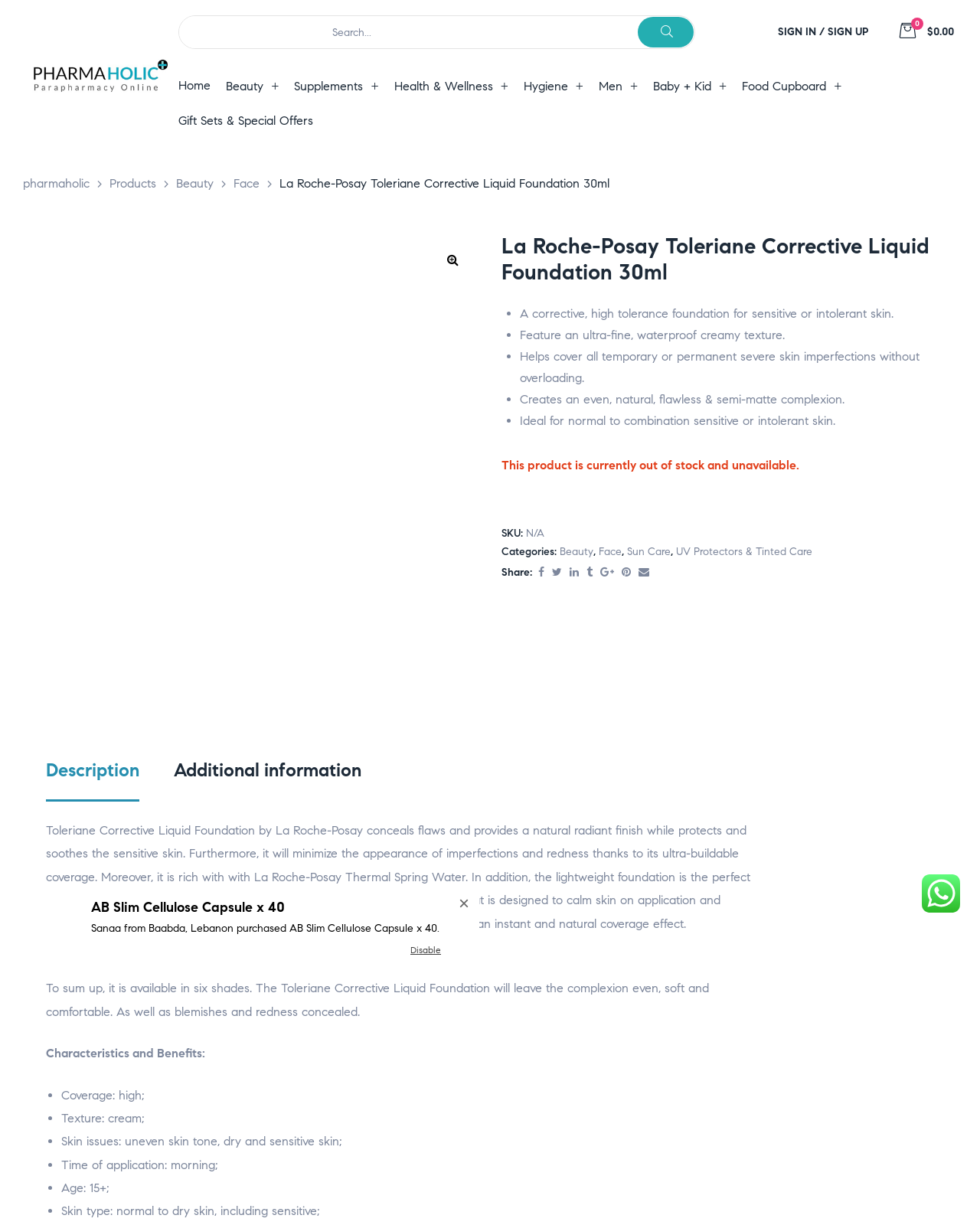Use the information in the screenshot to answer the question comprehensively: What is the purpose of the foundation?

I found the answer by reading the product description, which explains that the foundation conceals flaws and provides a natural radiant finish while protecting and soothing sensitive skin.